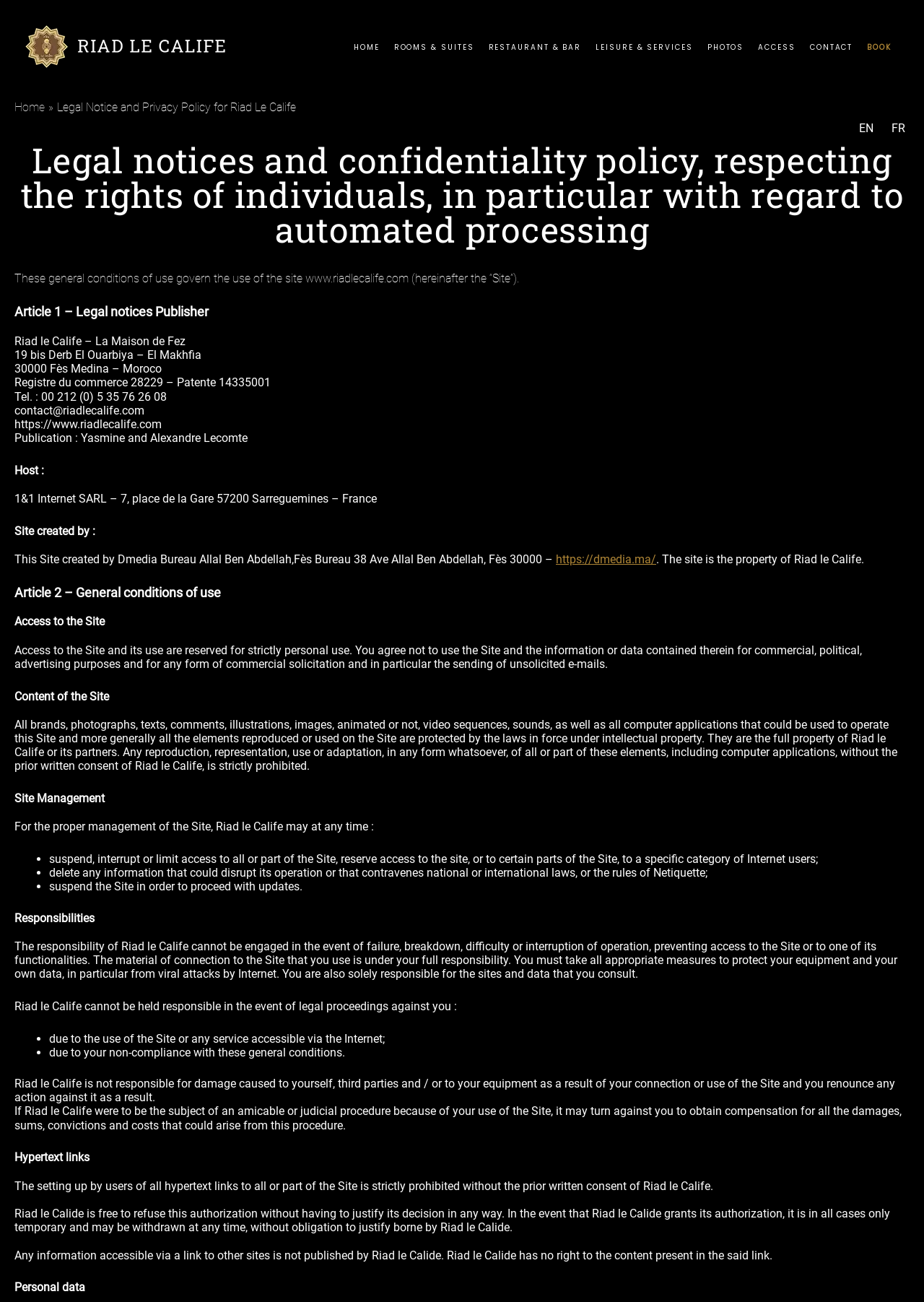Extract the main headline from the webpage and generate its text.

Legal notices and confidentiality policy, respecting the rights of individuals, in particular with regard to automated processing